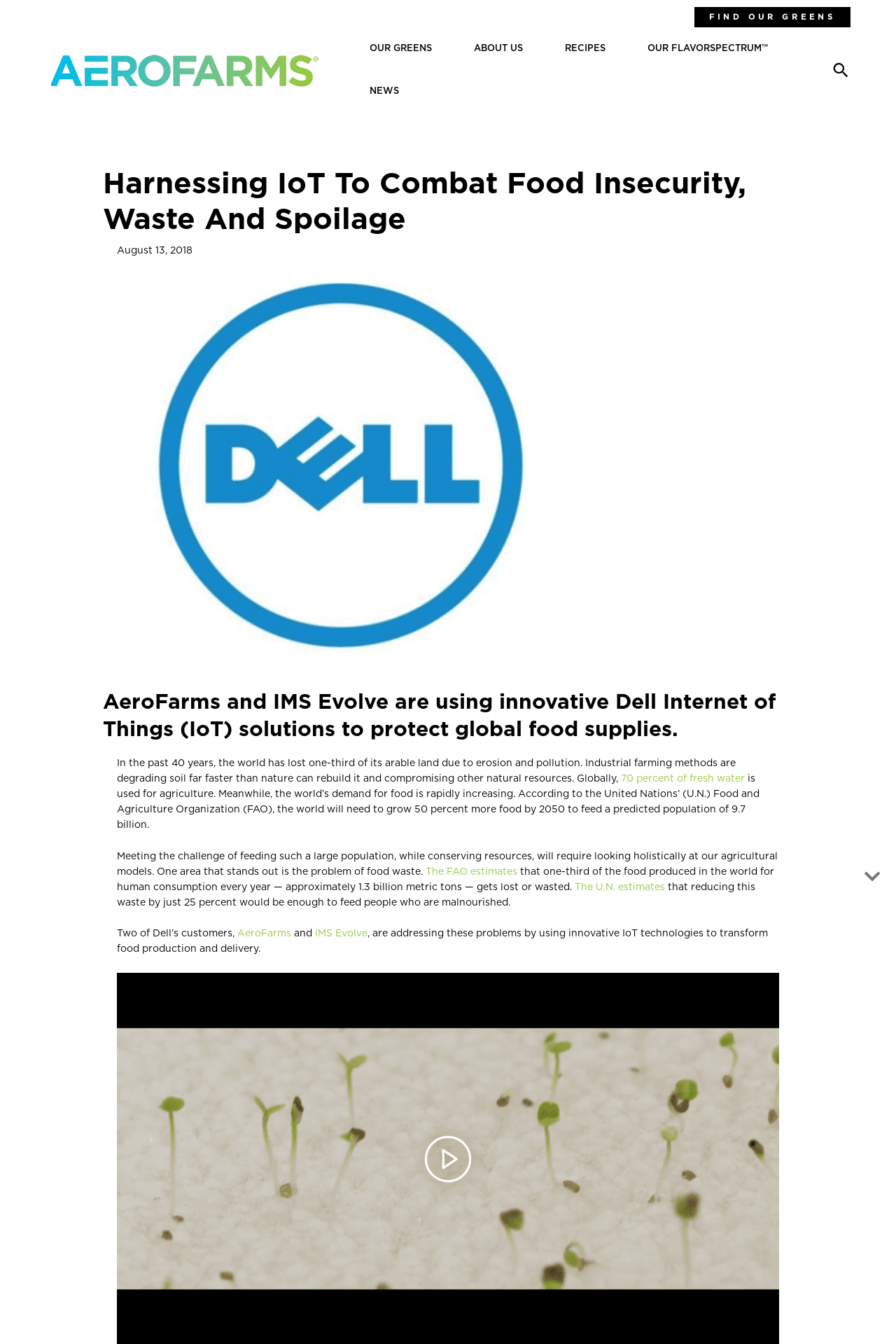Highlight the bounding box coordinates of the element you need to click to perform the following instruction: "Visit AeroFarms homepage."

[0.051, 0.047, 0.361, 0.056]